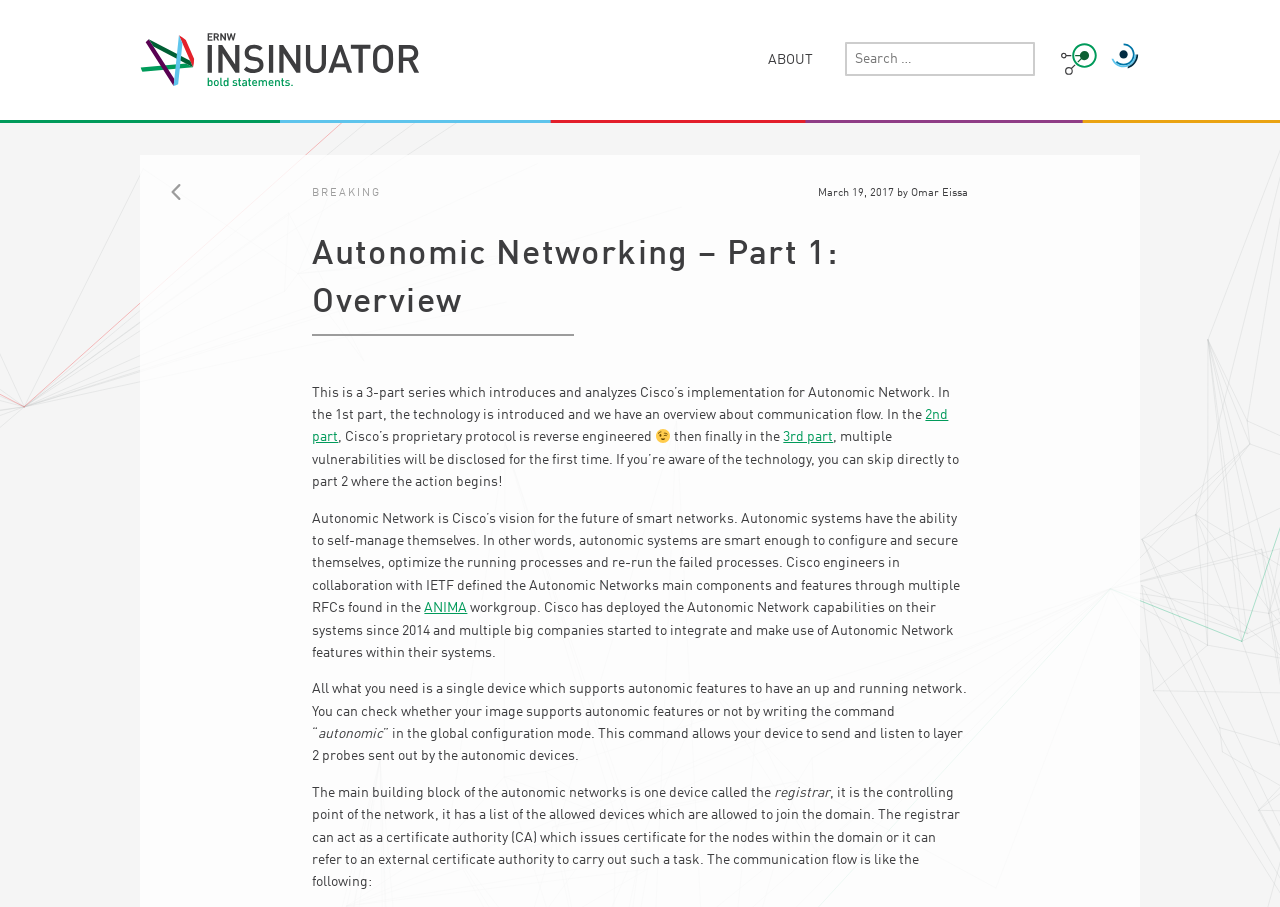Please identify the coordinates of the bounding box for the clickable region that will accomplish this instruction: "go back".

[0.131, 0.203, 0.144, 0.221]